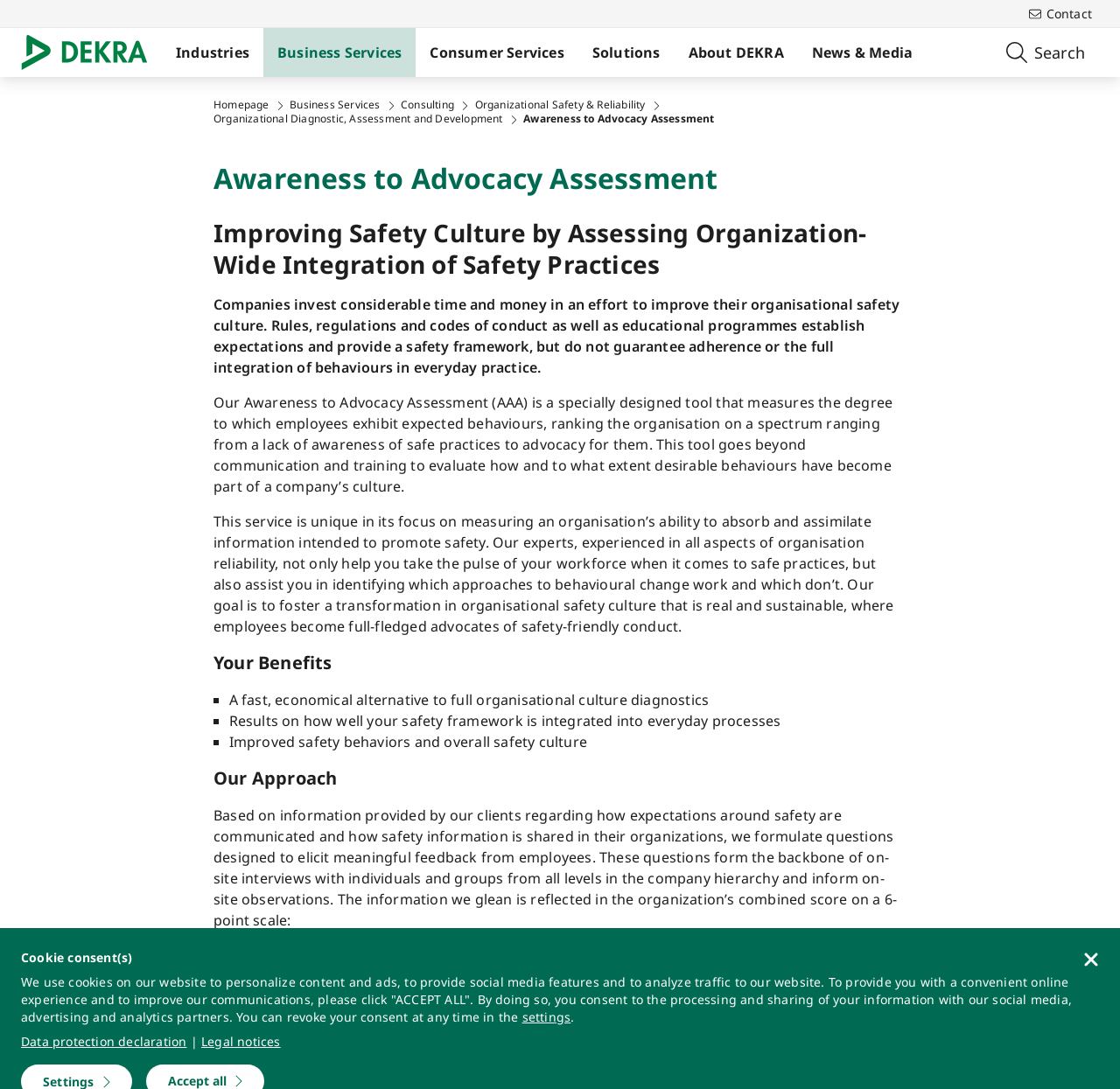Please find the bounding box coordinates of the clickable region needed to complete the following instruction: "Click the 'Logo' link". The bounding box coordinates must consist of four float numbers between 0 and 1, i.e., [left, top, right, bottom].

[0.019, 0.026, 0.145, 0.071]